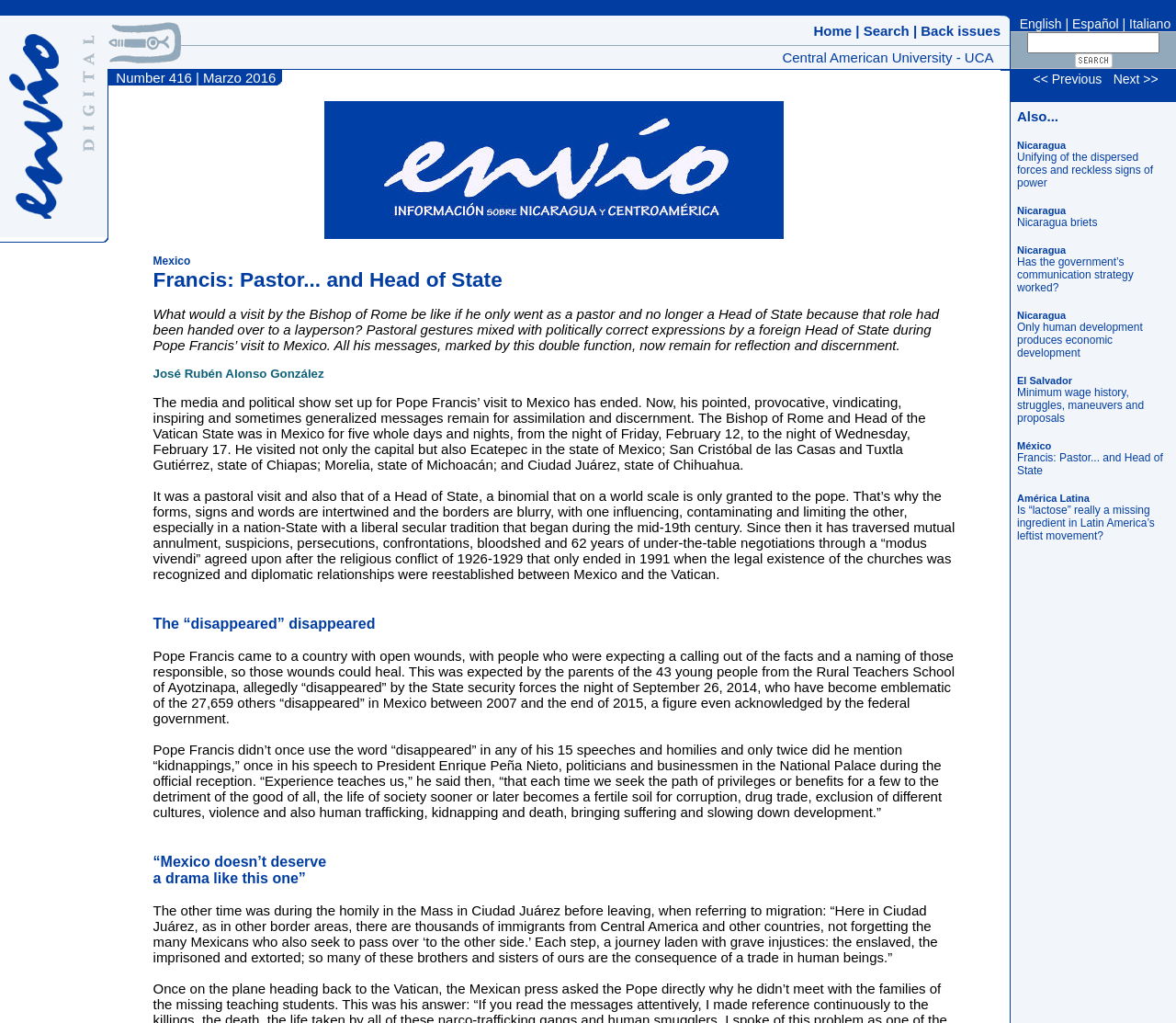Determine the bounding box coordinates of the element that should be clicked to execute the following command: "Click on the 'Home' link".

[0.692, 0.022, 0.724, 0.037]